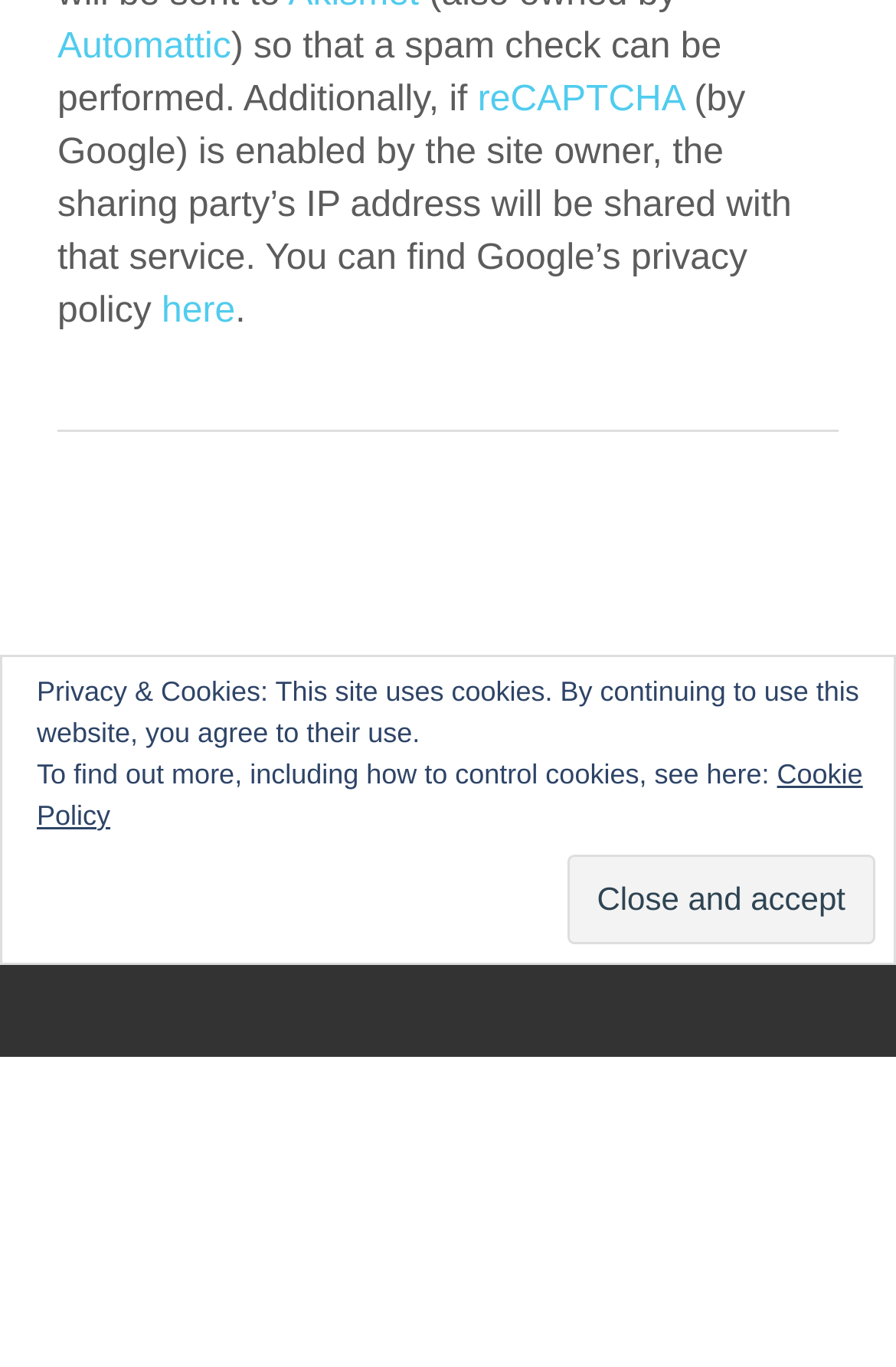Provide the bounding box coordinates for the area that should be clicked to complete the instruction: "Read Privacy Policy".

[0.064, 0.586, 0.319, 0.615]